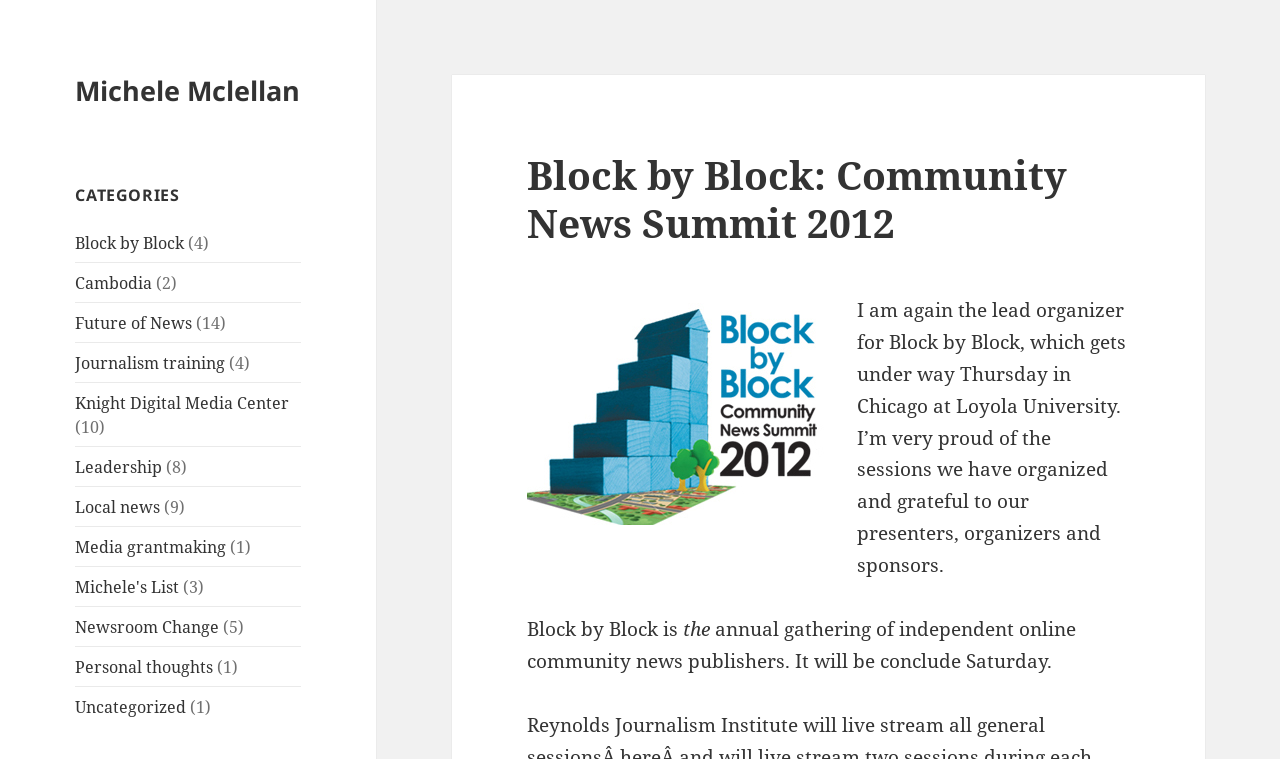Please respond to the question with a concise word or phrase:
What is the location of the event?

Loyola University, Chicago